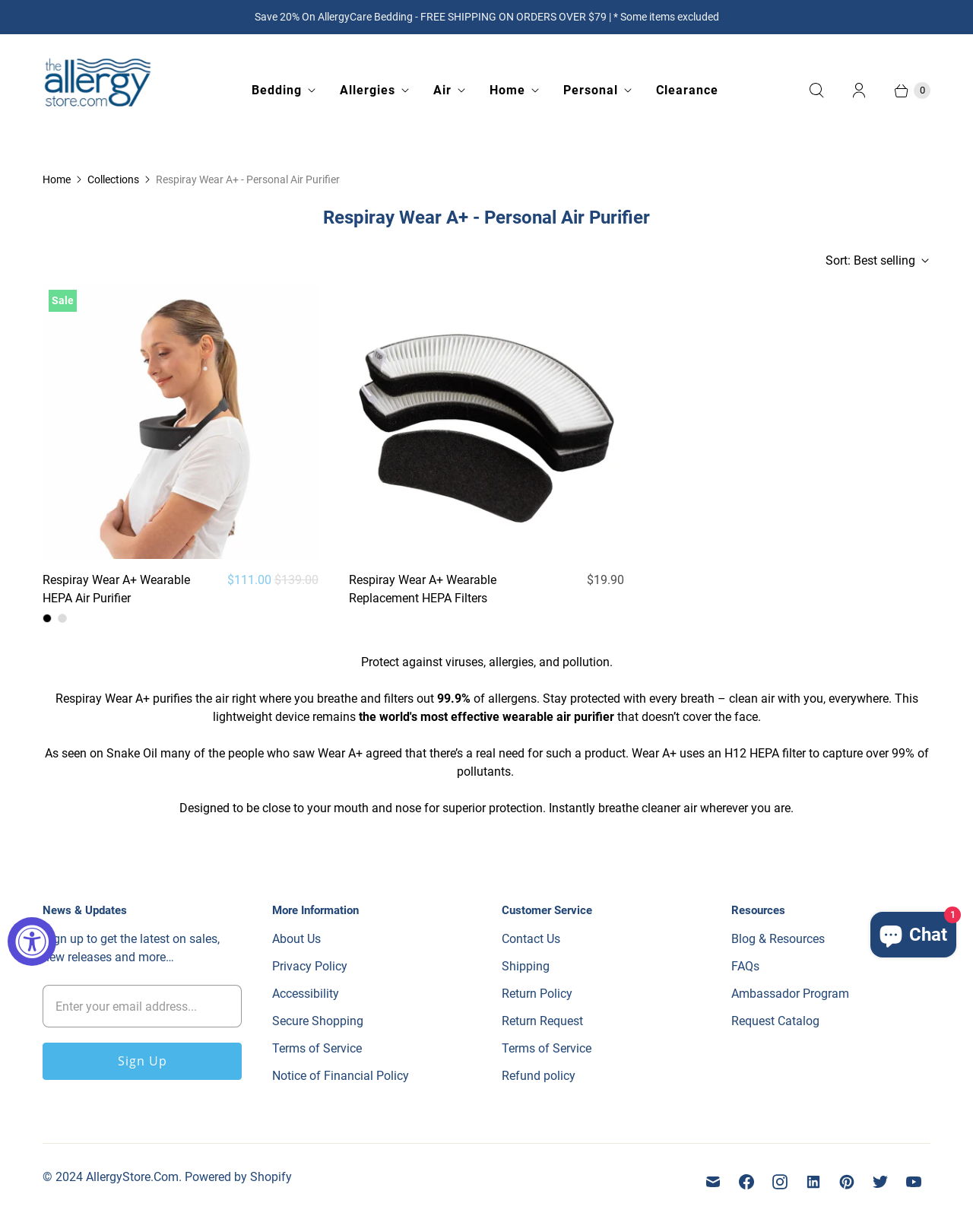What is the purpose of the Respiray Wear A+?
Based on the screenshot, provide your answer in one word or phrase.

To protect against viruses, allergies, and pollution